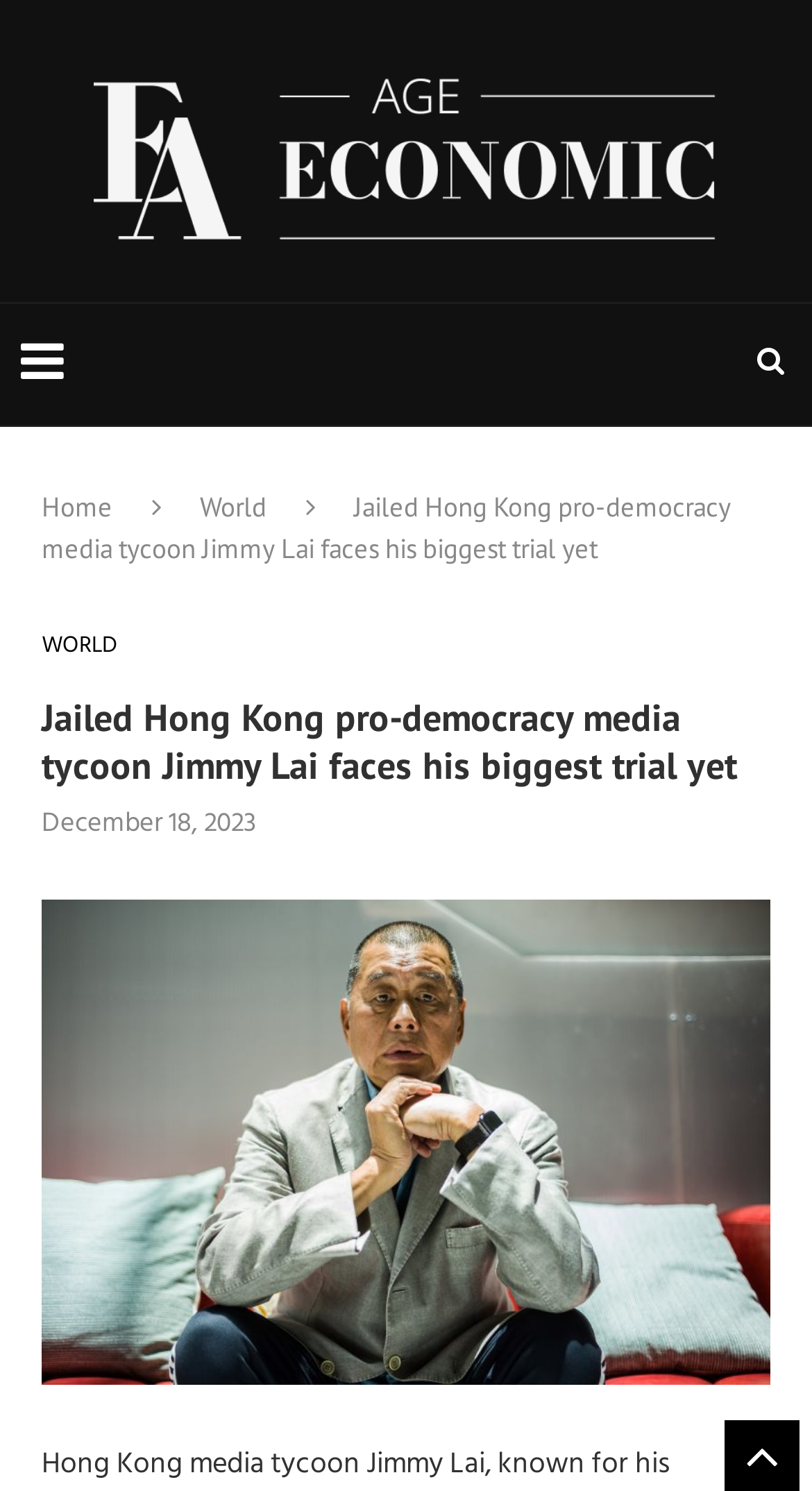For the element described, predict the bounding box coordinates as (top-left x, top-left y, bottom-right x, bottom-right y). All values should be between 0 and 1. Element description: alt="Economic Age"

[0.115, 0.042, 0.885, 0.161]